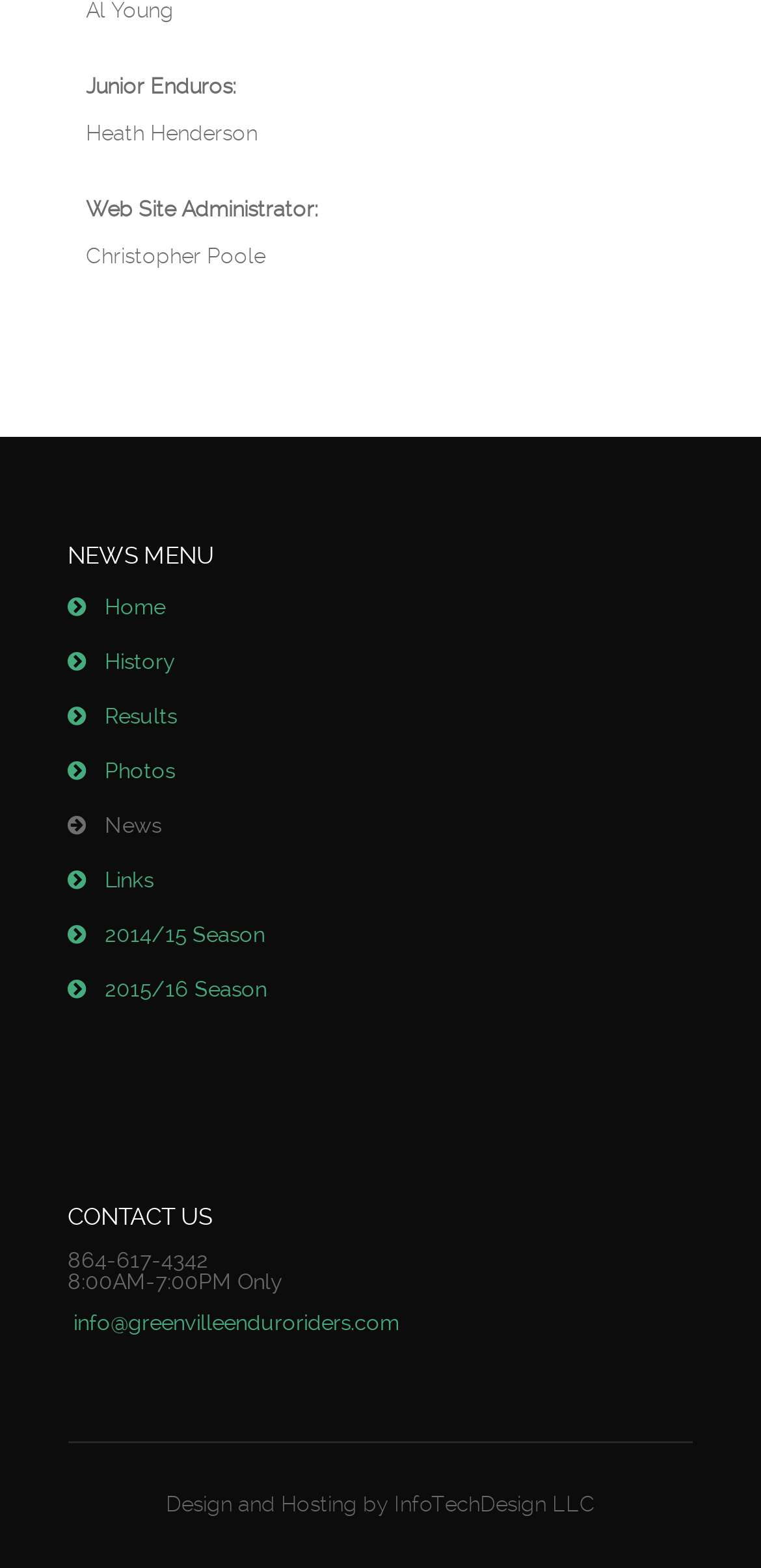Given the element description: "2014/15 Season", predict the bounding box coordinates of the UI element it refers to, using four float numbers between 0 and 1, i.e., [left, top, right, bottom].

[0.089, 0.584, 0.911, 0.609]